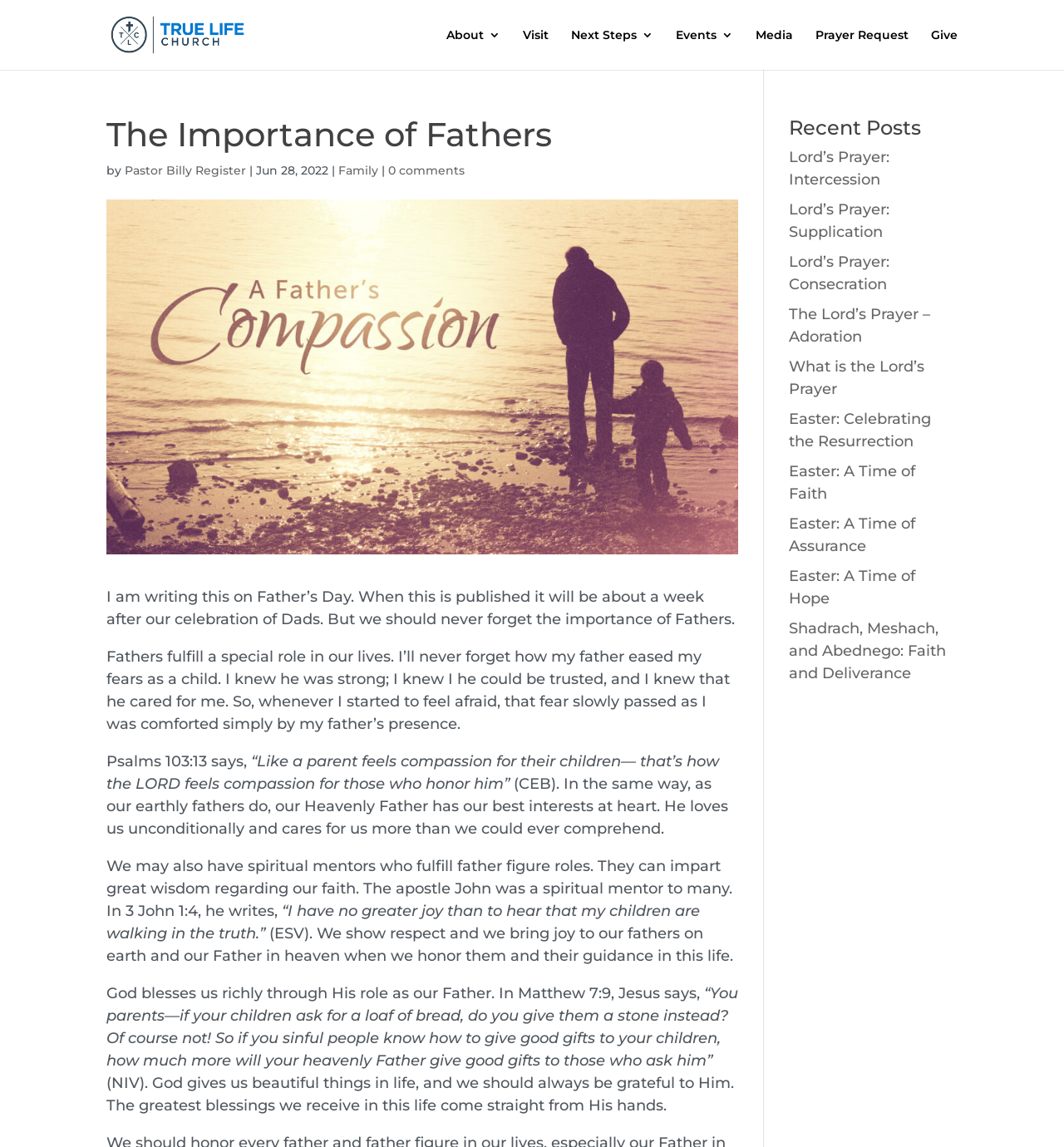What is the name of the church?
Answer the question with a thorough and detailed explanation.

I found the answer by looking at the top-left corner of the webpage, where there is a link with the text 'True Life Church Clay County'. This suggests that the church's name is True Life Church.